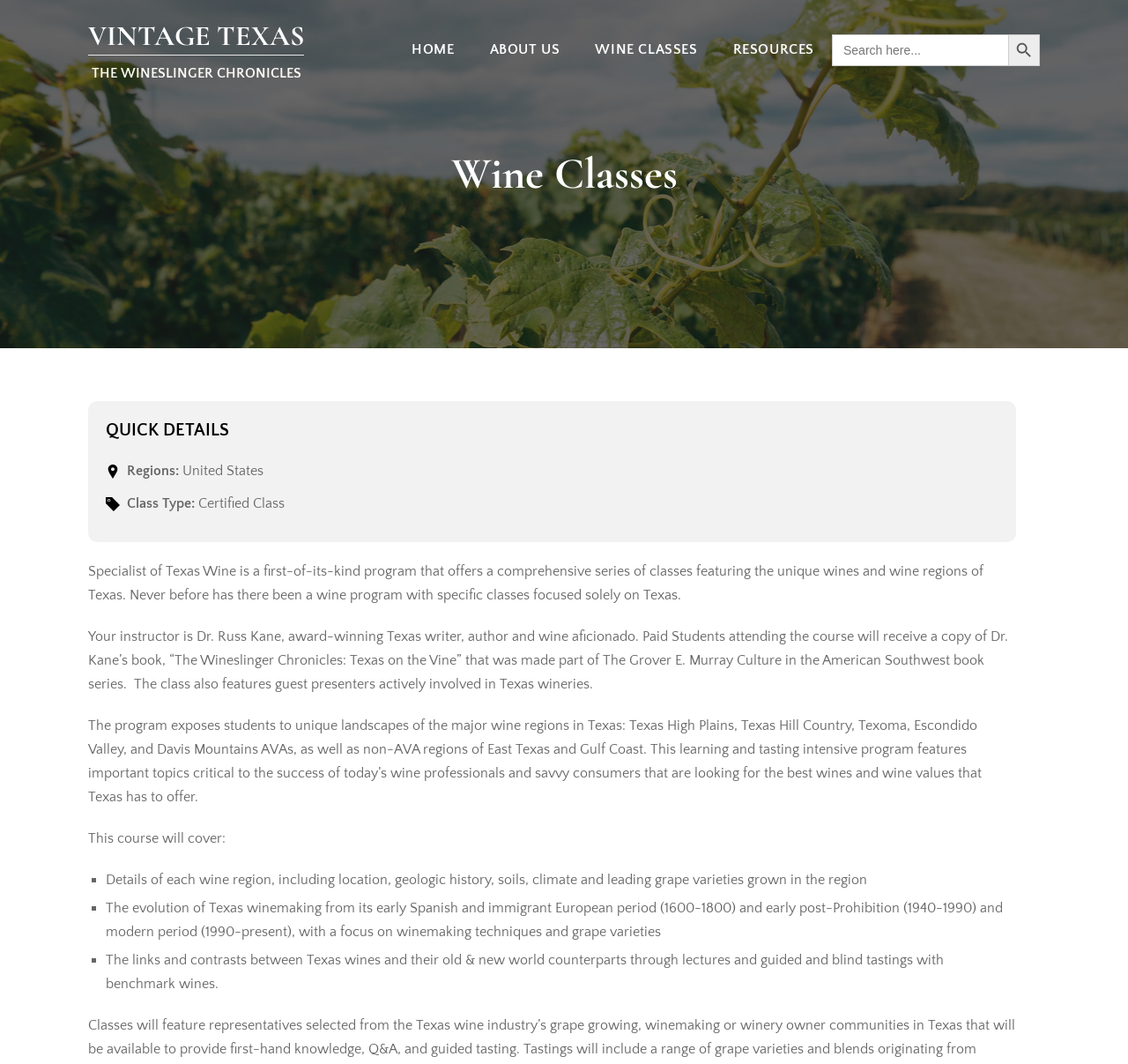Given the webpage screenshot and the description, determine the bounding box coordinates (top-left x, top-left y, bottom-right x, bottom-right y) that define the location of the UI element matching this description: VINTAGE TEXAS The Wineslinger Chronicles

[0.078, 0.017, 0.27, 0.077]